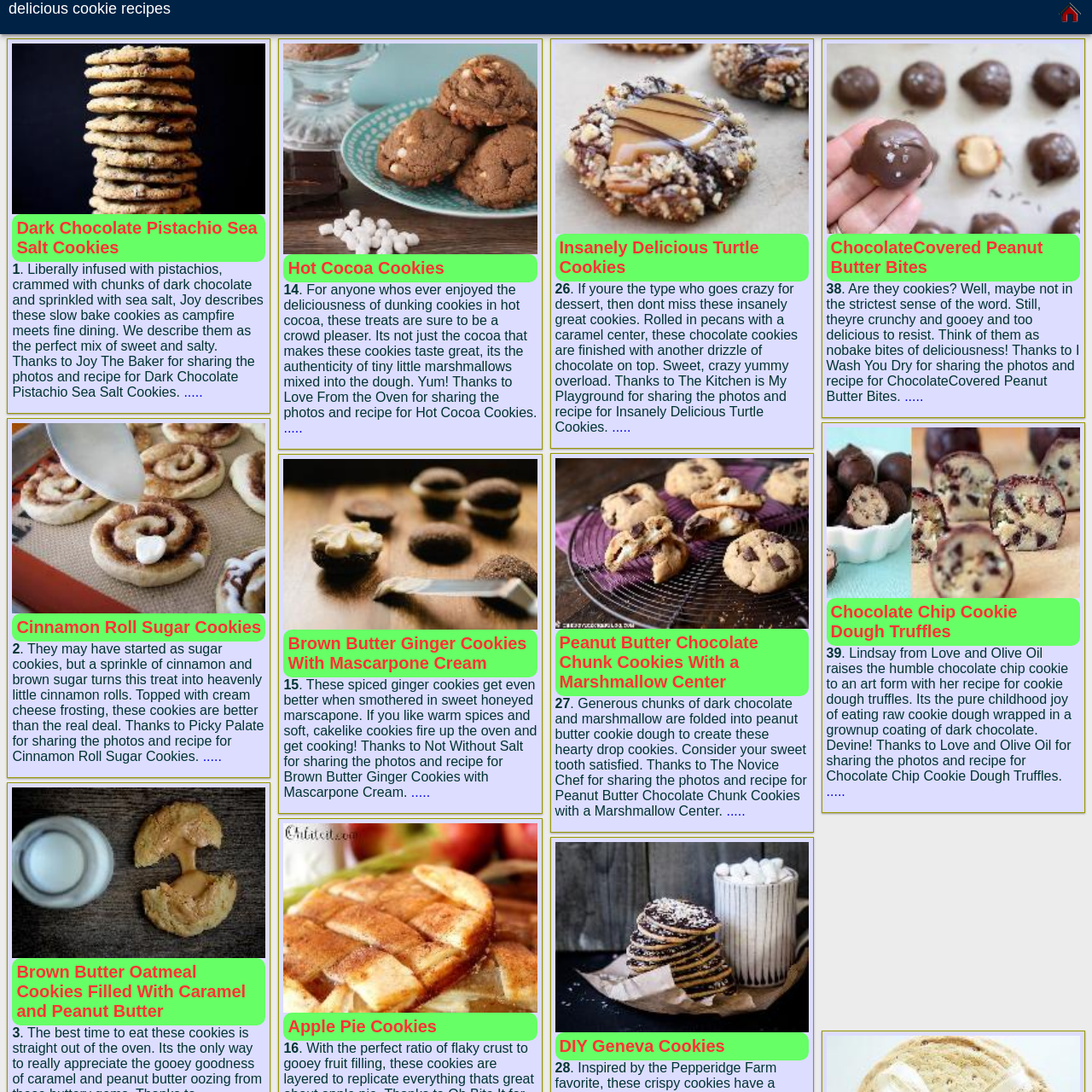Locate the bounding box coordinates of the clickable part needed for the task: "View the image of Cinnamon Roll Sugar Cookies".

[0.011, 0.388, 0.243, 0.562]